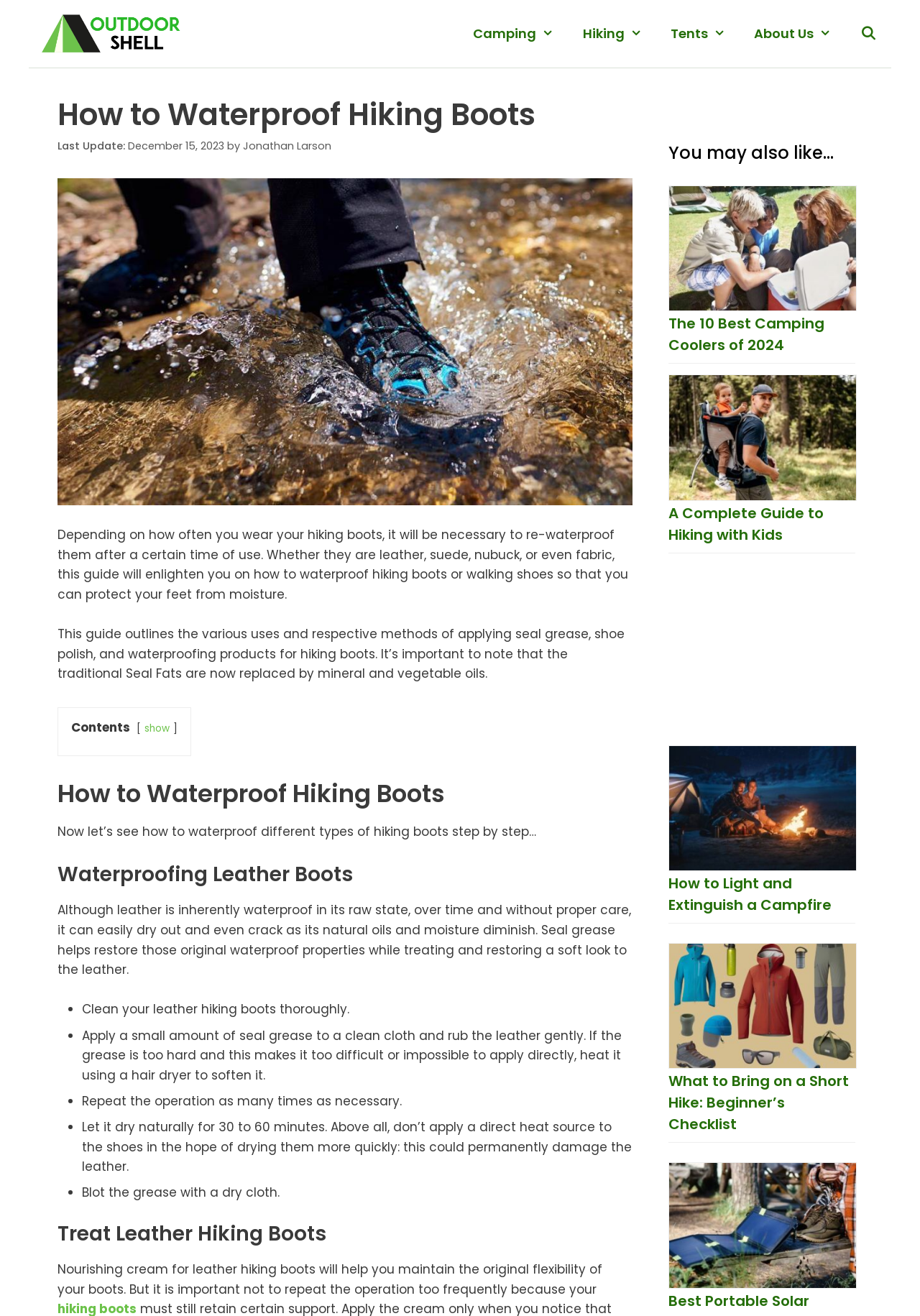Please examine the image and answer the question with a detailed explanation:
How many steps are involved in waterproofing leather boots?

I found the answer by counting the list markers under the heading 'Waterproofing Leather Boots'. There are 5 list markers, each corresponding to a step in the waterproofing process.